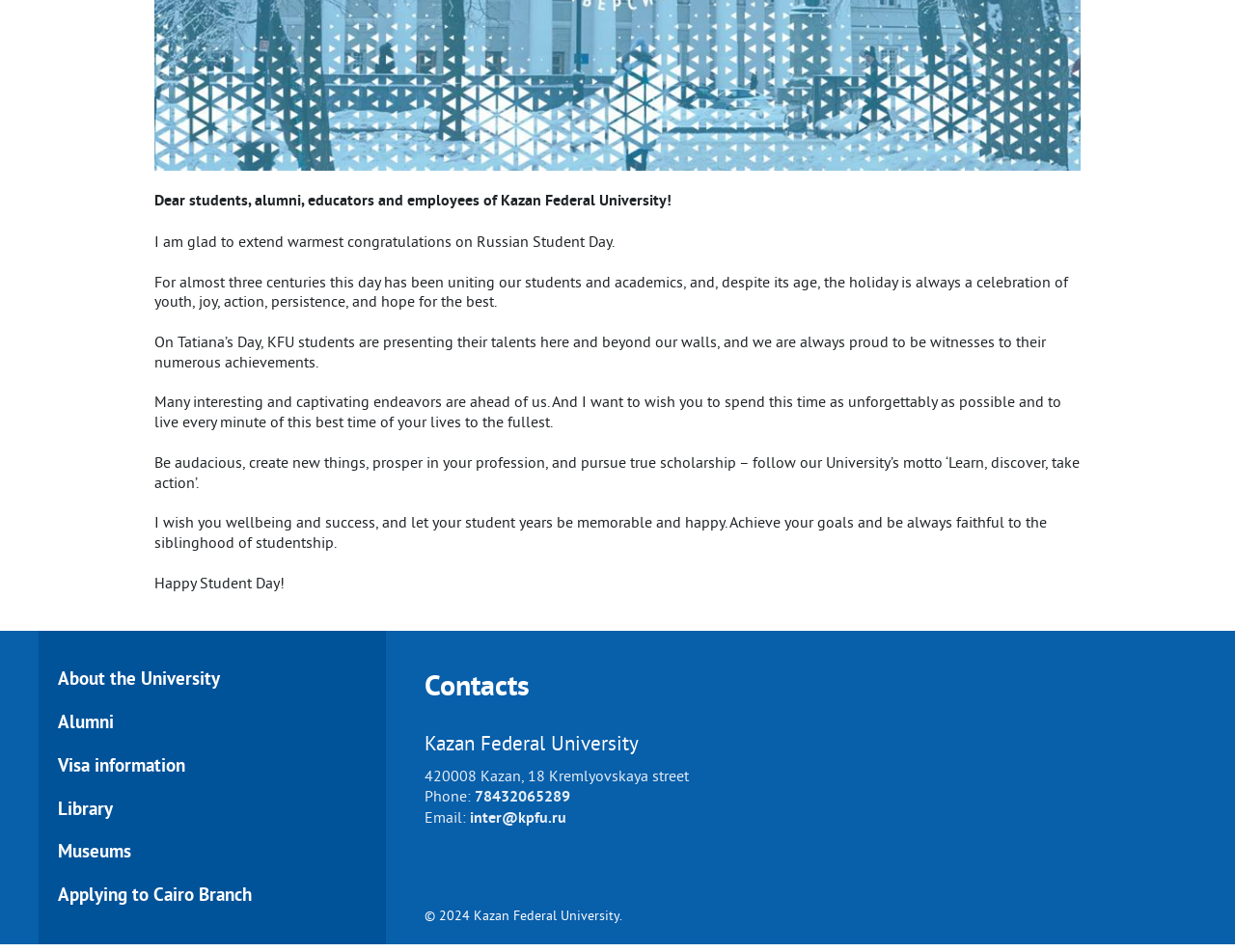Refer to the element description Visa information and identify the corresponding bounding box in the screenshot. Format the coordinates as (top-left x, top-left y, bottom-right x, bottom-right y) with values in the range of 0 to 1.

[0.047, 0.802, 0.297, 0.823]